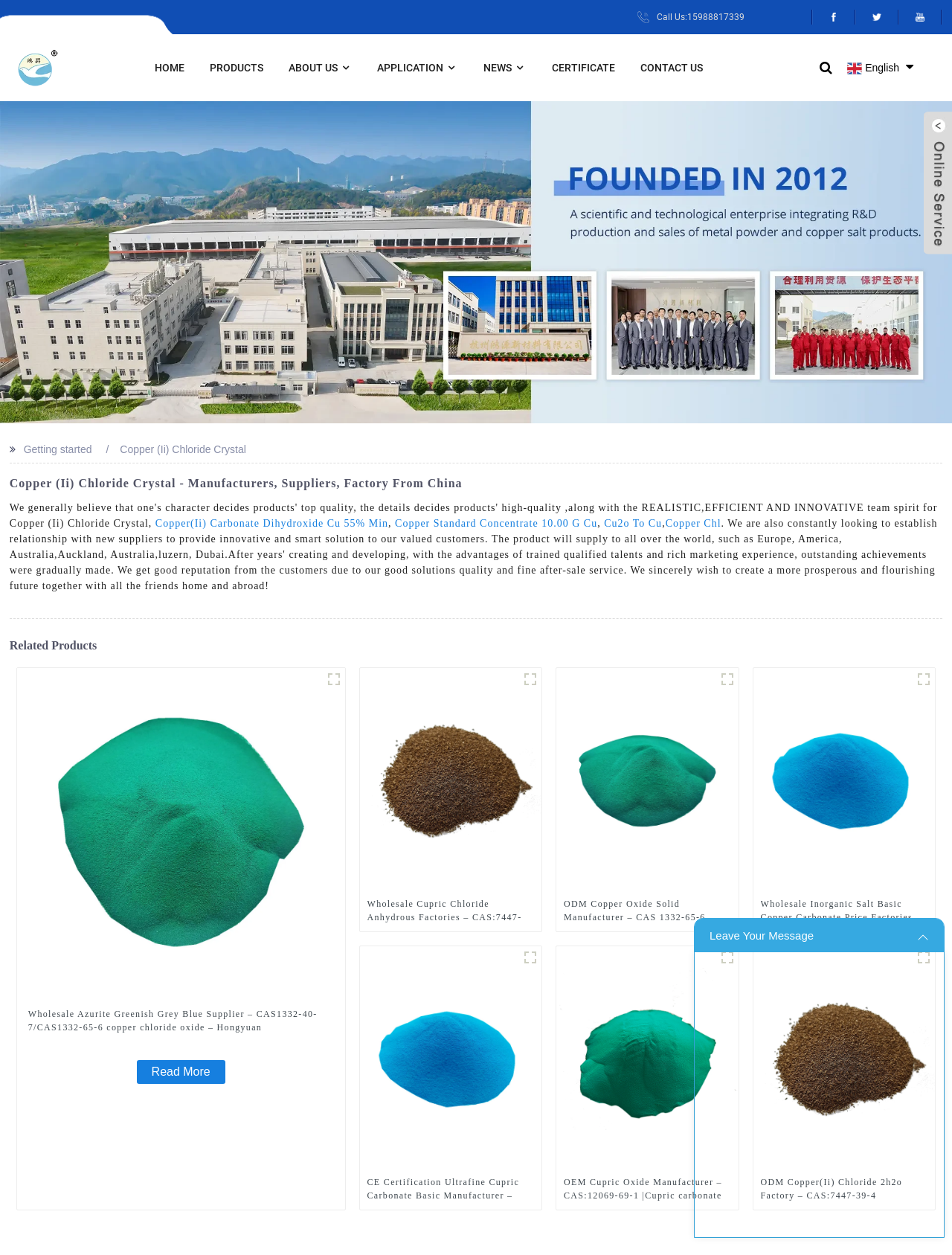Generate the main heading text from the webpage.

Copper (Ii) Chloride Crystal - Manufacturers, Suppliers, Factory From China